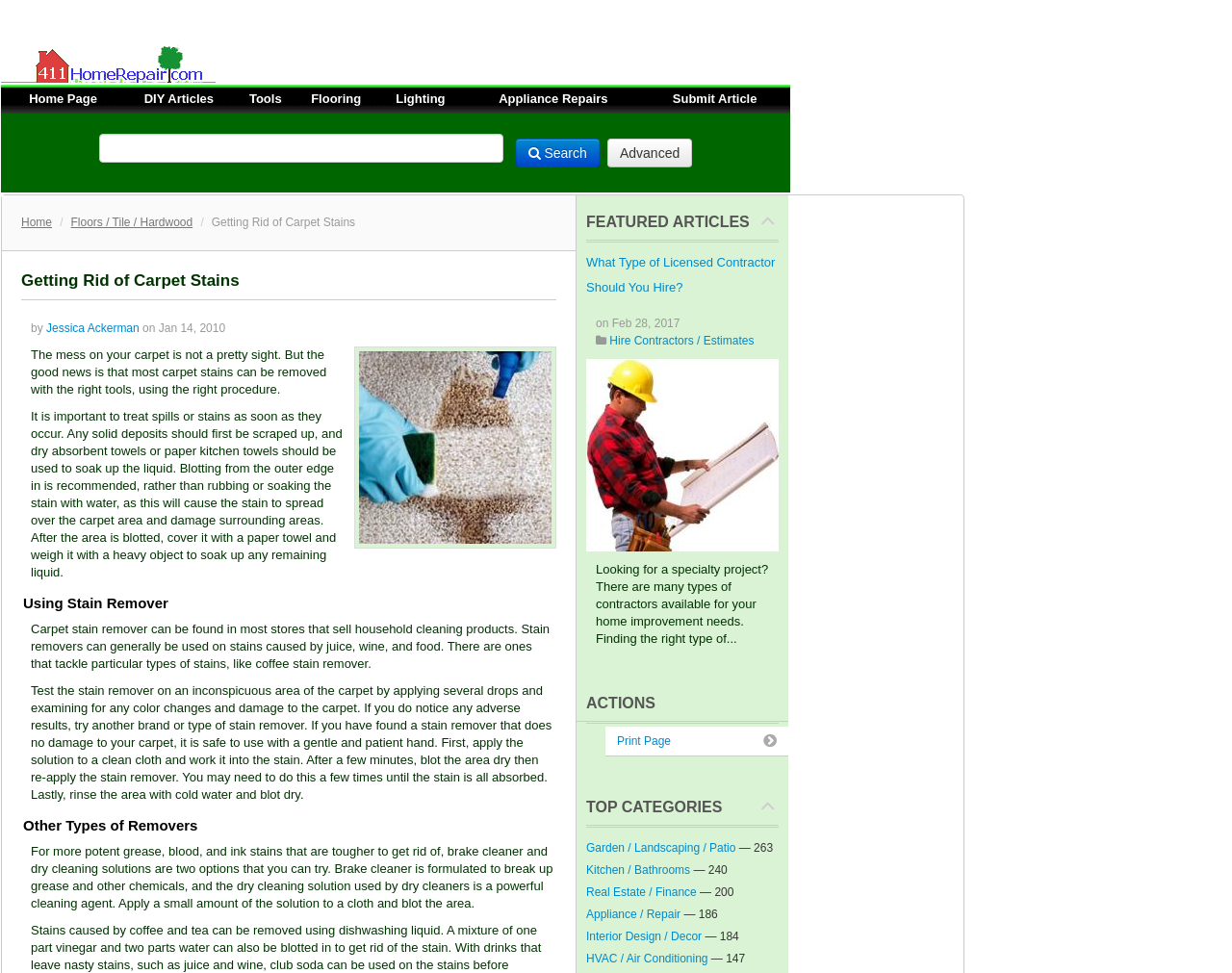Can you extract the primary headline text from the webpage?

Getting Rid of Carpet Stains